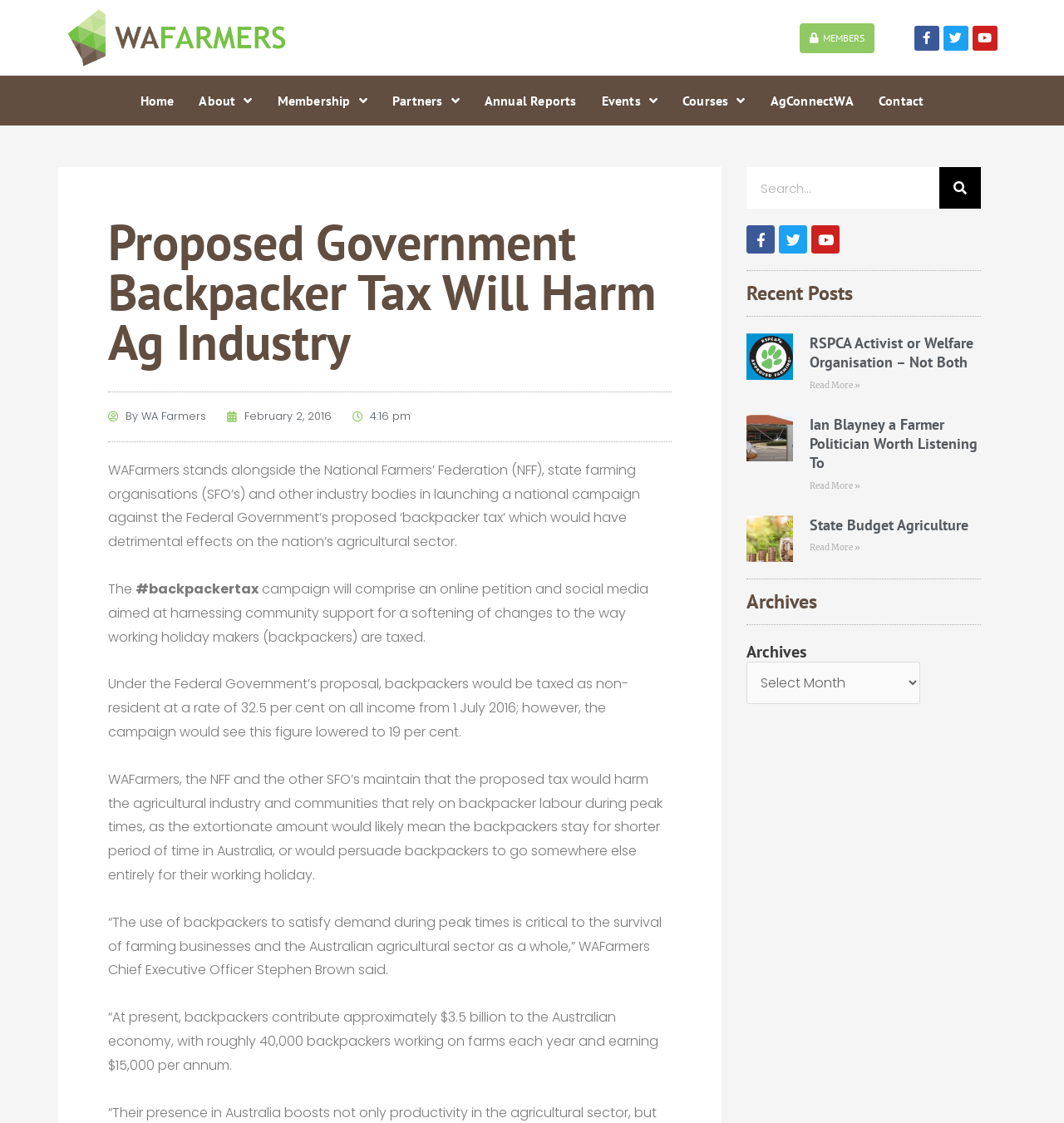What is the purpose of the online petition and social media campaign?
Using the visual information, answer the question in a single word or phrase.

to soften changes to the way working holiday makers are taxed